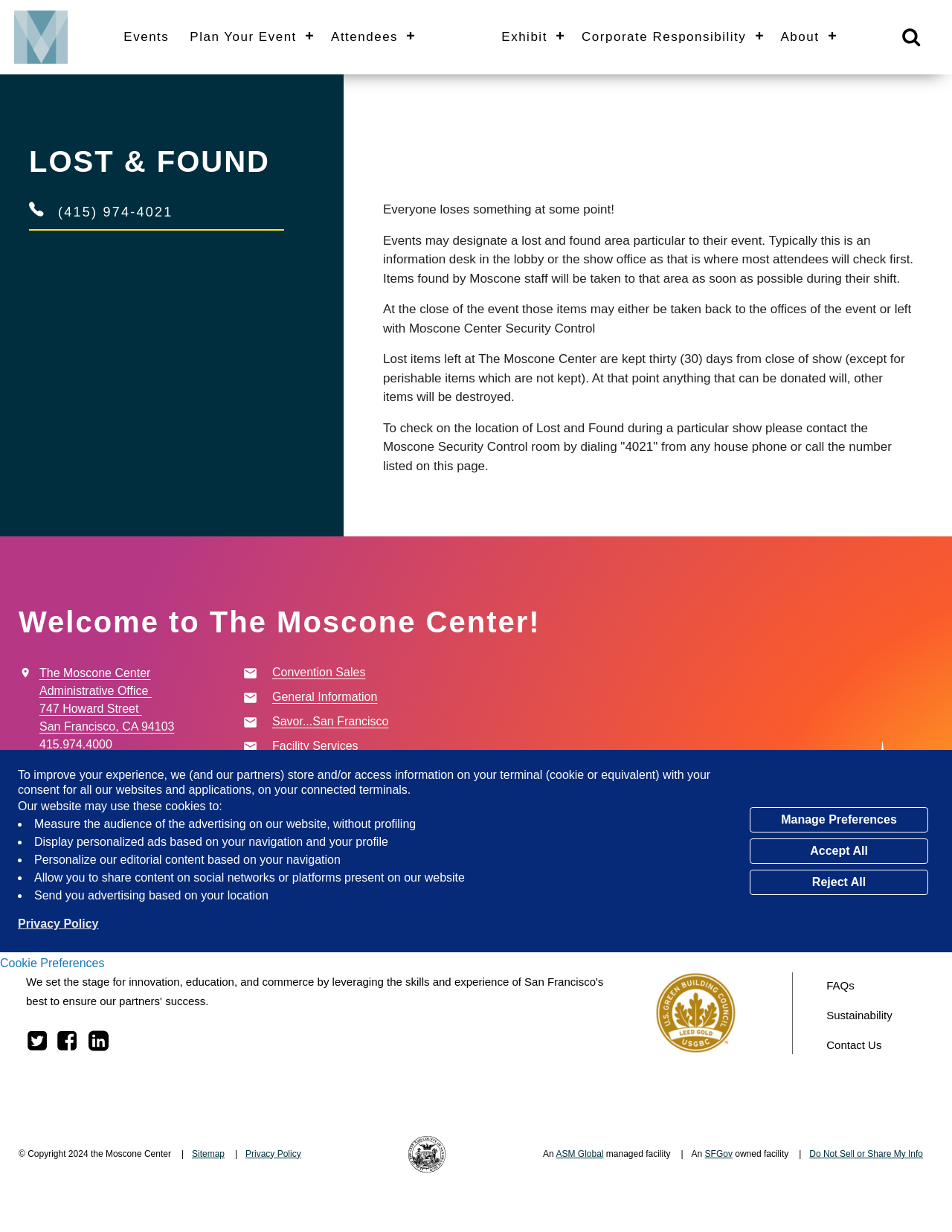Locate the bounding box of the UI element described in the following text: "San Francisco, CA 94103".

[0.041, 0.585, 0.183, 0.595]